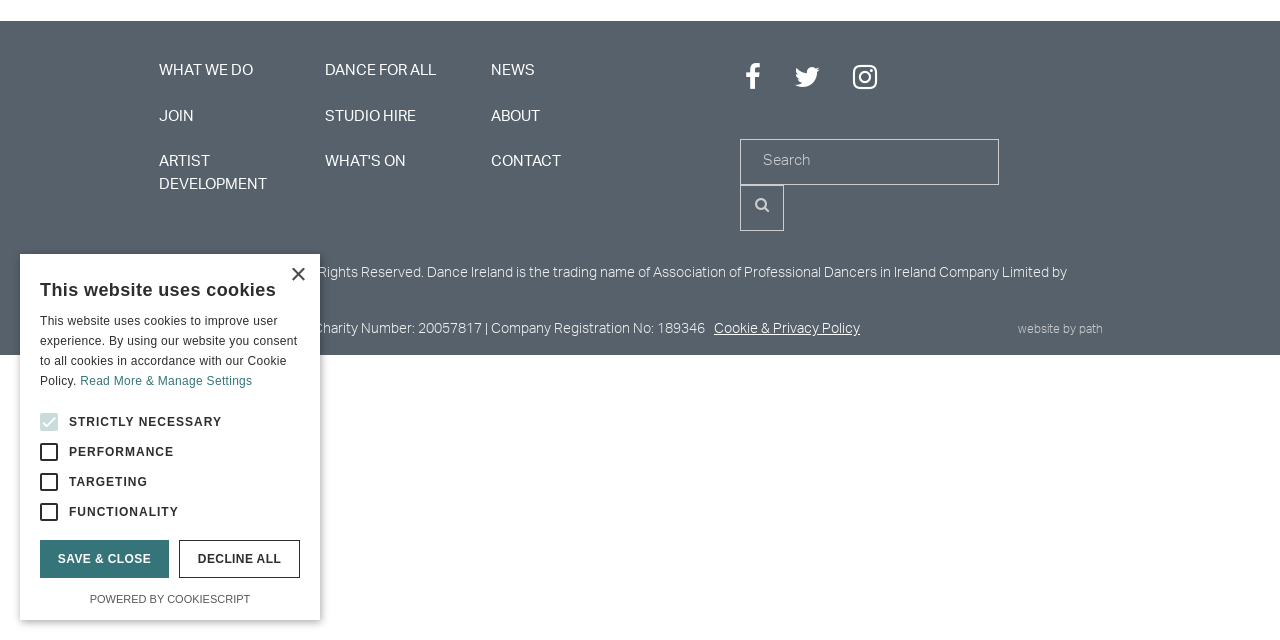Identify the bounding box of the HTML element described here: "Global". Provide the coordinates as four float numbers between 0 and 1: [left, top, right, bottom].

None